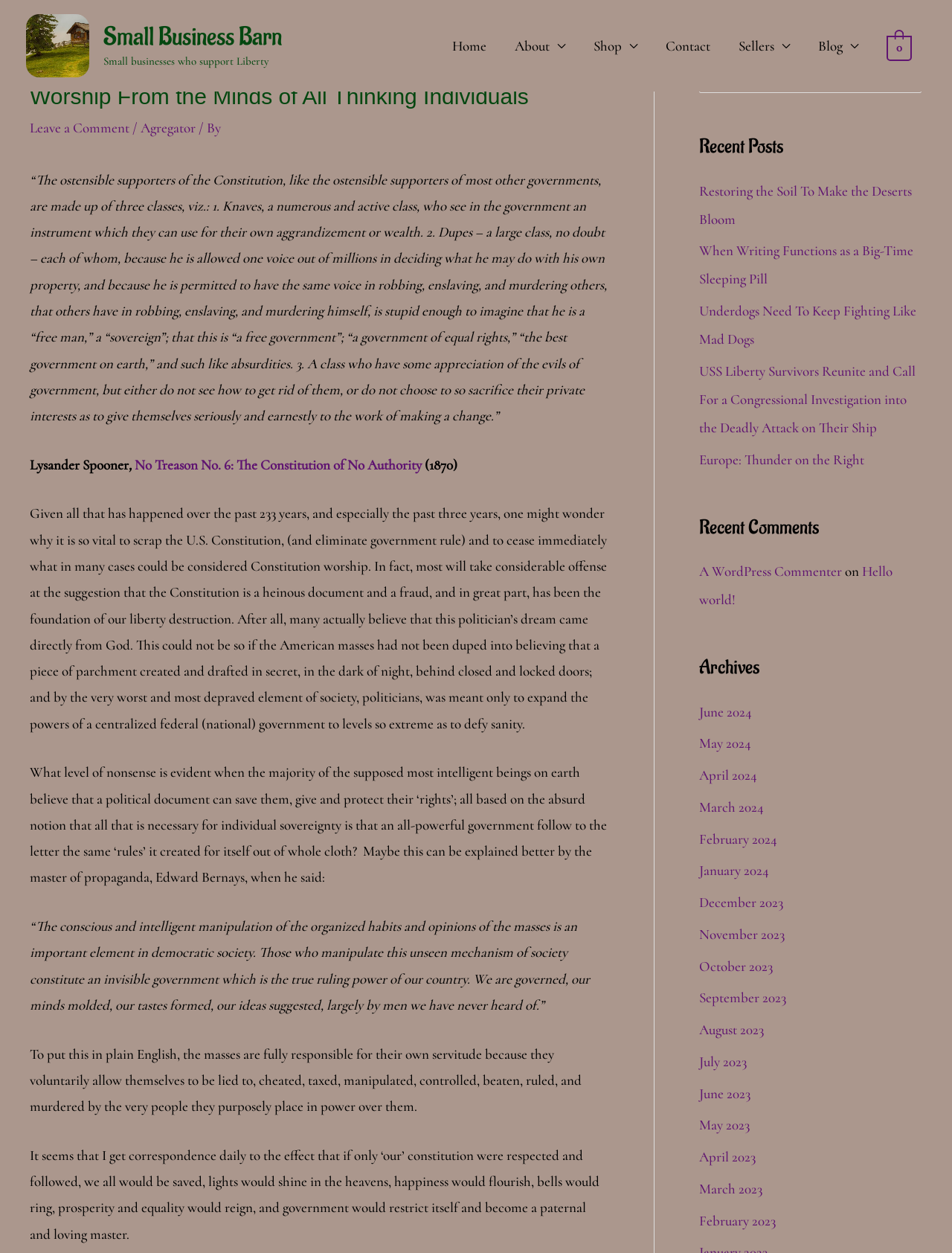Elaborate on the different components and information displayed on the webpage.

This webpage is titled "Small Business Barn - Freedom’s Only Chance Is to Eliminate Constitution Worship From the Minds of All Thinking Individuals". At the top left, there is a logo of "Small Business Barn" accompanied by a link to the website's homepage. Next to the logo, there is a text "Small businesses who support Liberty". 

On the top right, there is a navigation menu with links to "Home", "About", "Shop", "Contact", "Sellers", and "Blog". Below the navigation menu, there is a link to view the shopping cart, which is currently empty.

The main content of the webpage is an article with a long title "Freedom’s Only Chance Is to Eliminate Constitution Worship From the Minds of All Thinking Individuals". The article is divided into several paragraphs, discussing the concept of government and the Constitution. There are also quotes from Lysander Spooner and Edward Bernays.

On the right side of the webpage, there are three sections: "Search", "Recent Posts", and "Recent Comments". The "Search" section has a search box and a button to submit the search query. The "Recent Posts" section lists several article titles with links to the corresponding articles. The "Recent Comments" section lists a comment from "A WordPress Commenter" on an article titled "Hello world!". 

Below the "Recent Comments" section, there is an "Archives" section that lists links to articles from different months, ranging from June 2024 to February 2023.